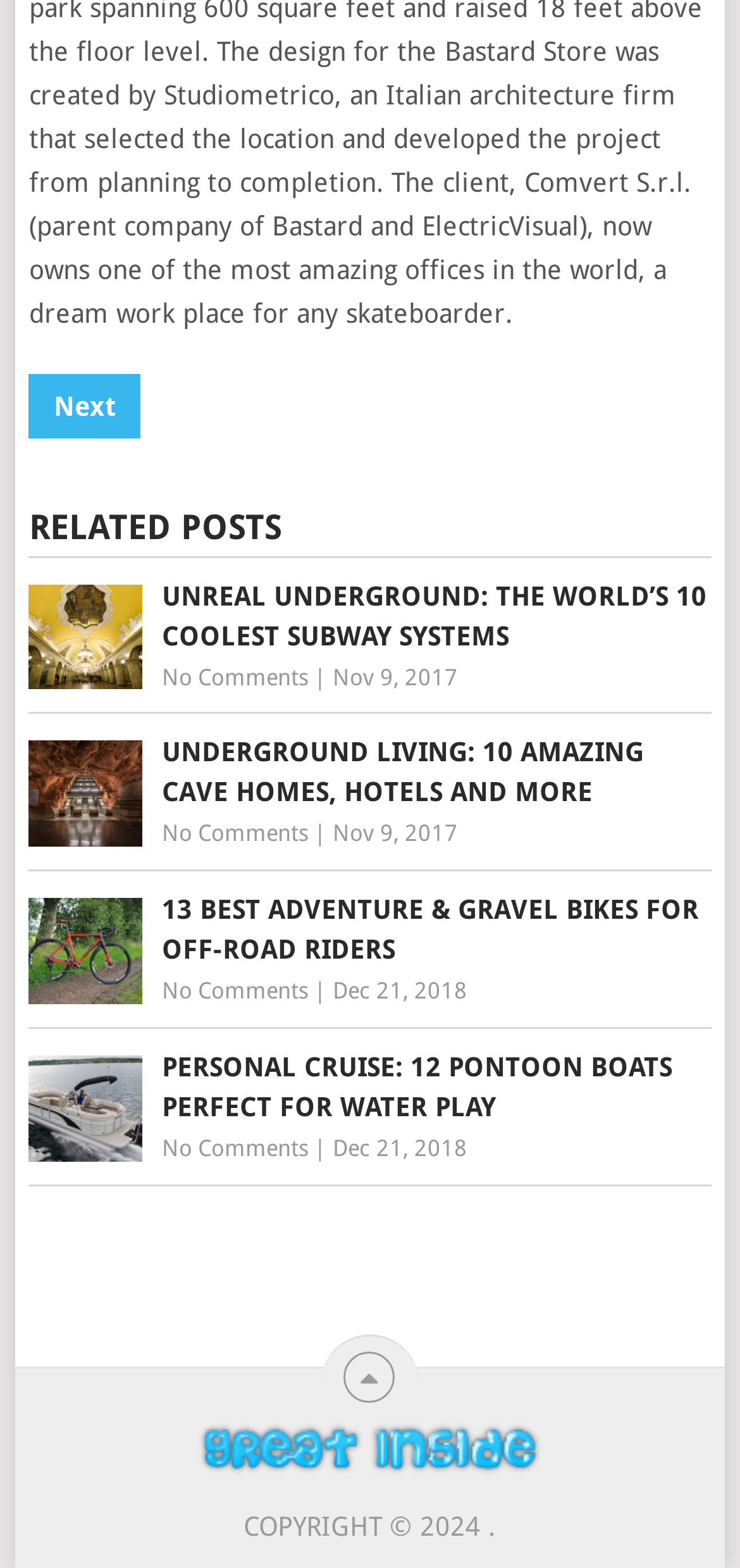Reply to the question below using a single word or brief phrase:
What is the date of the latest related post?

Dec 21, 2018